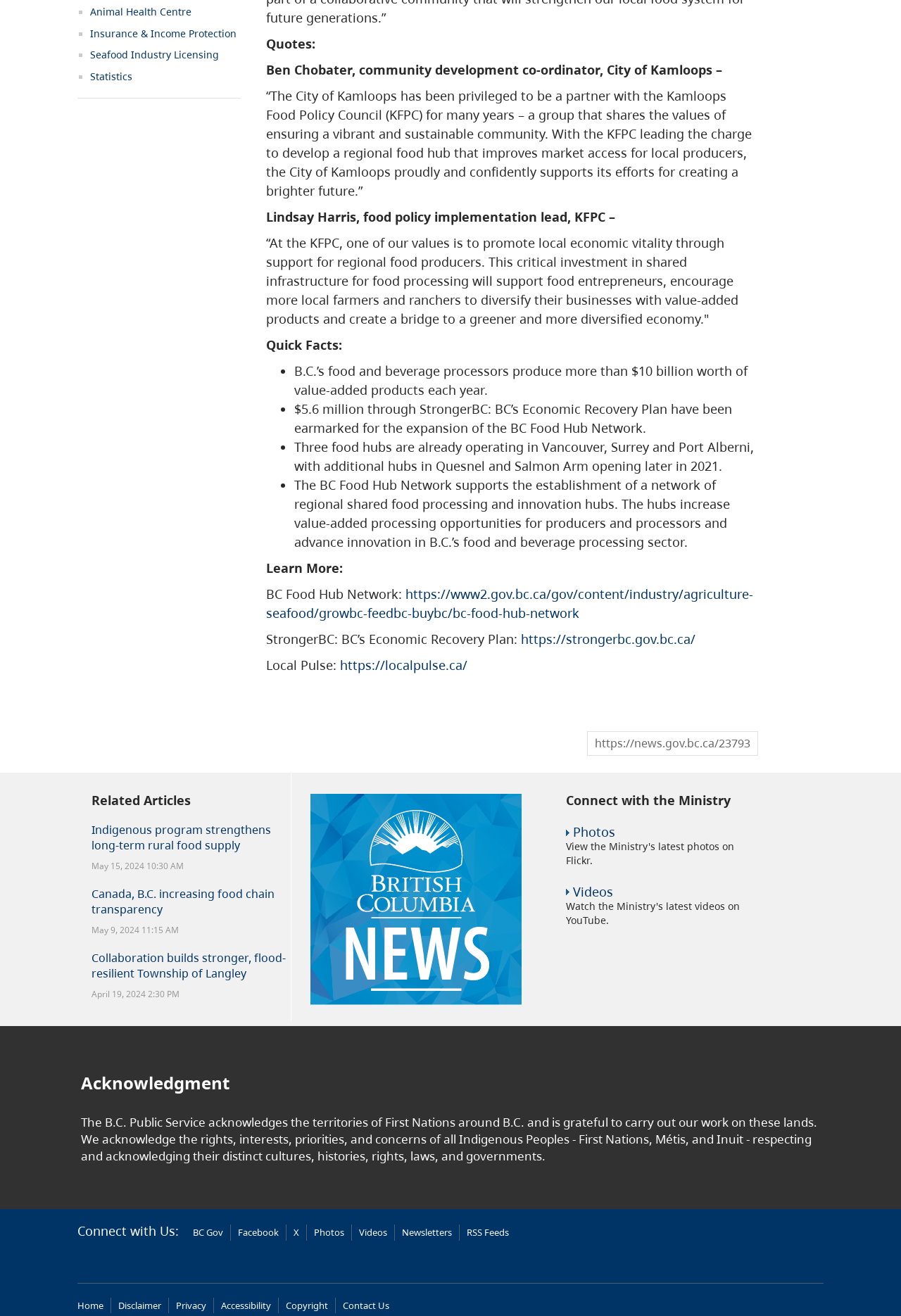Based on the element description Photos, identify the bounding box coordinates for the UI element. The coordinates should be in the format (top-left x, top-left y, bottom-right x, bottom-right y) and within the 0 to 1 range.

[0.348, 0.932, 0.382, 0.942]